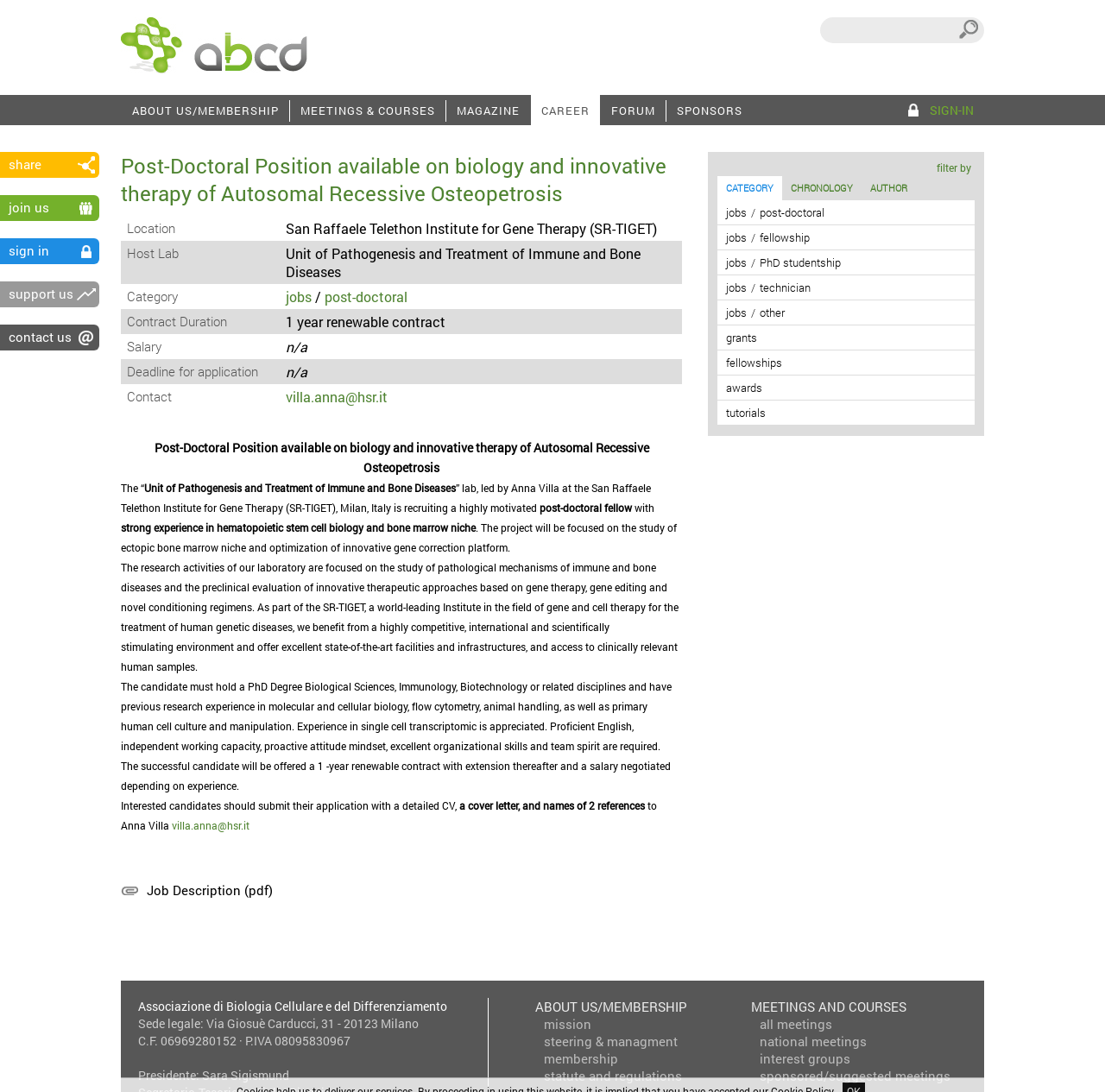Please identify the bounding box coordinates of the clickable element to fulfill the following instruction: "sign in". The coordinates should be four float numbers between 0 and 1, i.e., [left, top, right, bottom].

[0.814, 0.087, 0.881, 0.115]